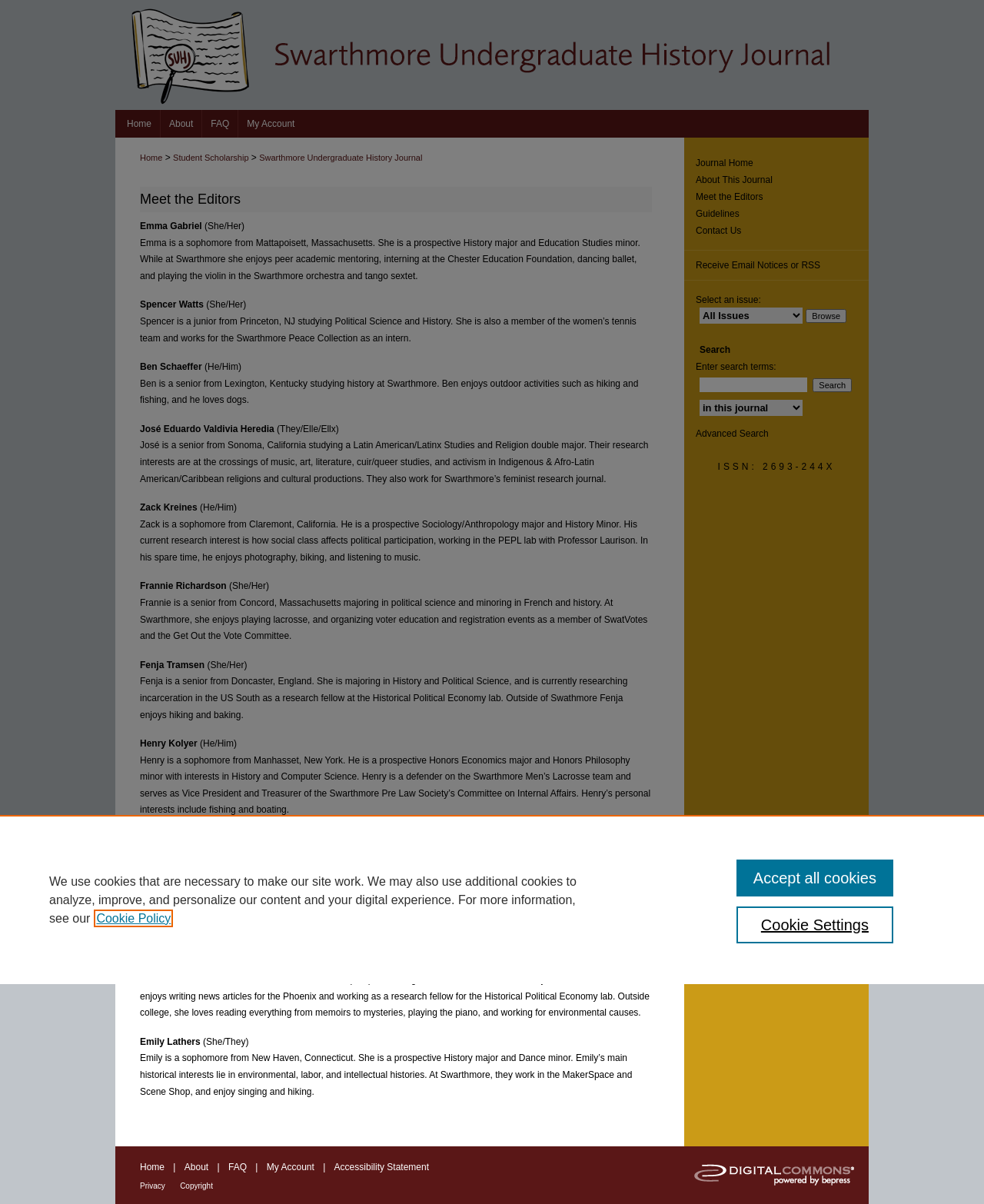Please provide a comprehensive response to the question based on the details in the image: What is the research interest of José Eduardo Valdivia Heredia?

The research interest of José Eduardo Valdivia Heredia can be found in their bio, which states that their research interests are at the crossings of music, art, literature, cuir/queer studies, and activism in Indigenous & Afro-Latin American/Caribbean religions and cultural productions.